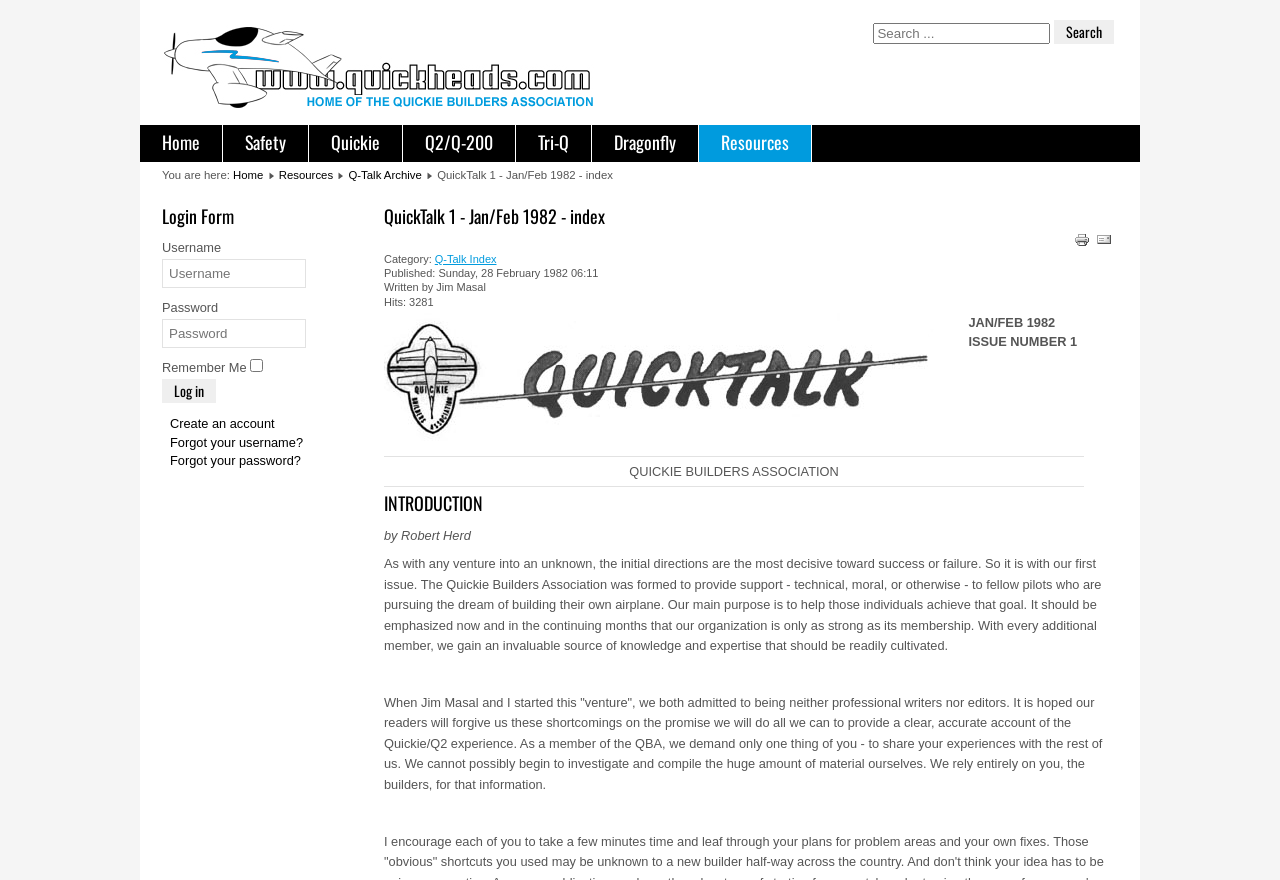Reply to the question with a single word or phrase:
What is the issue number of the QuickTalk?

1